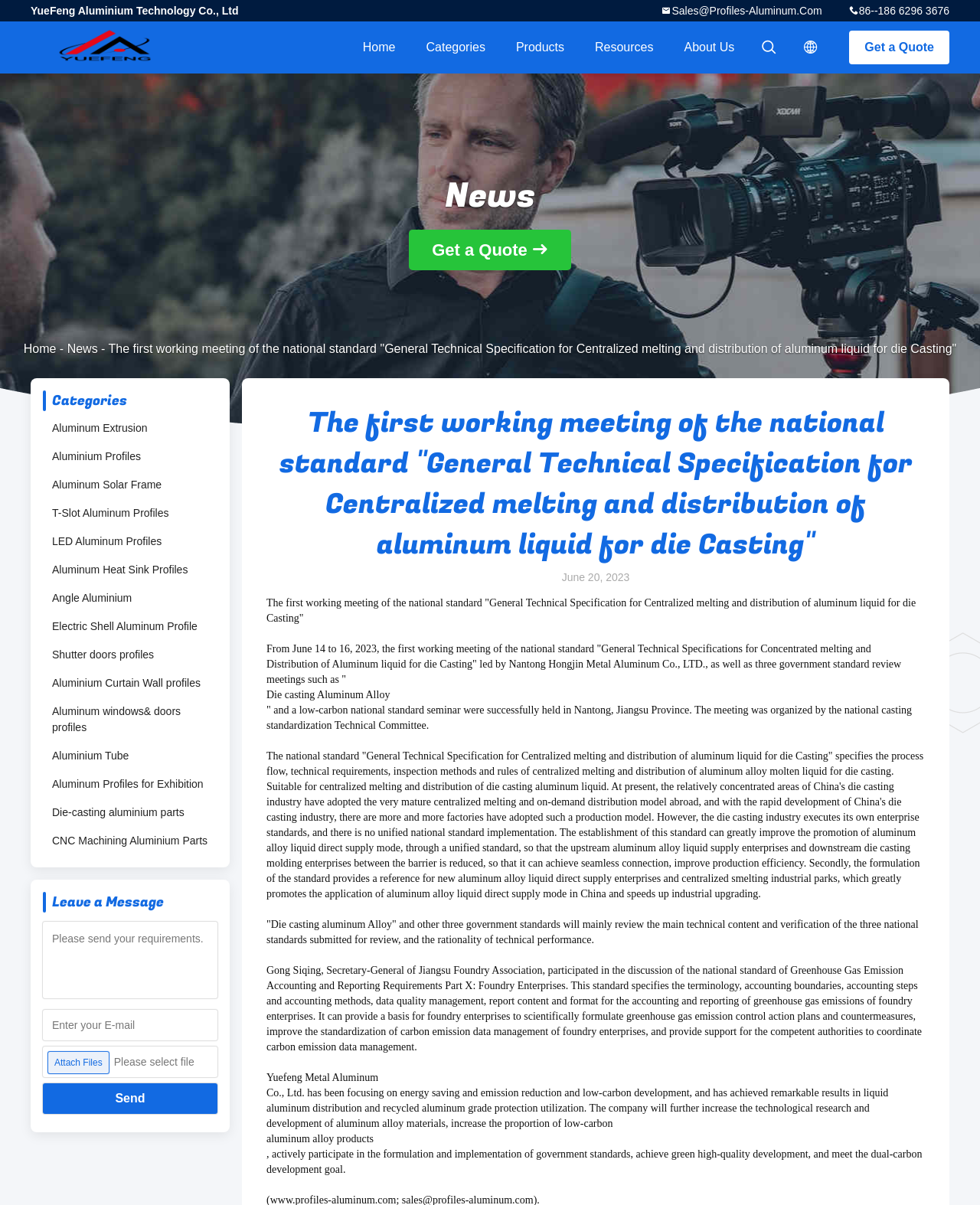Locate the bounding box for the described UI element: "Get a Quote". Ensure the coordinates are four float numbers between 0 and 1, formatted as [left, top, right, bottom].

[0.867, 0.025, 0.969, 0.053]